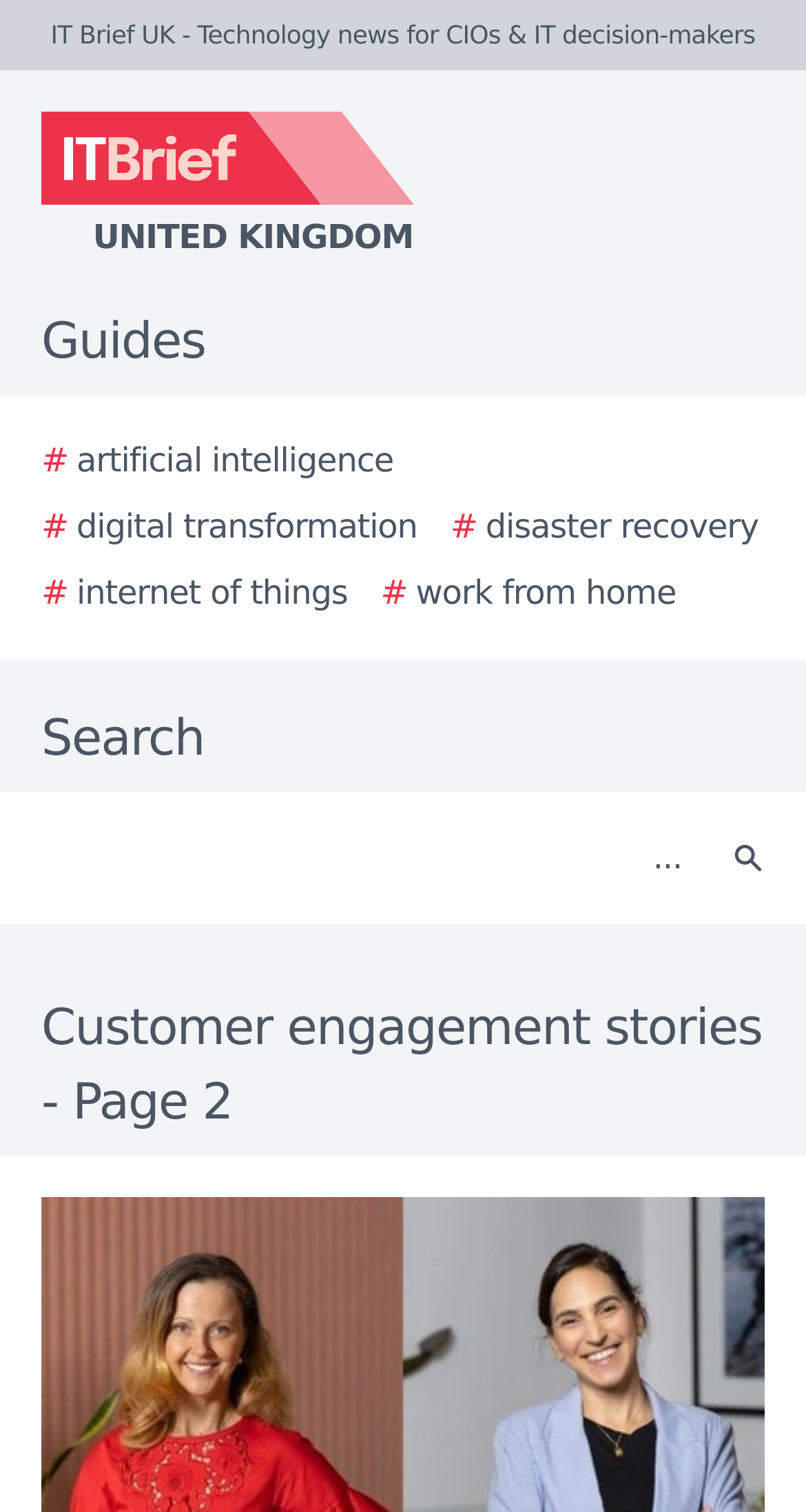How many guides are listed on the webpage?
Look at the webpage screenshot and answer the question with a detailed explanation.

I counted the number of link elements with guide-related text, such as '# artificial intelligence', '# digital transformation', '# disaster recovery', and '# internet of things', and found that there are 4 guides listed on the webpage.